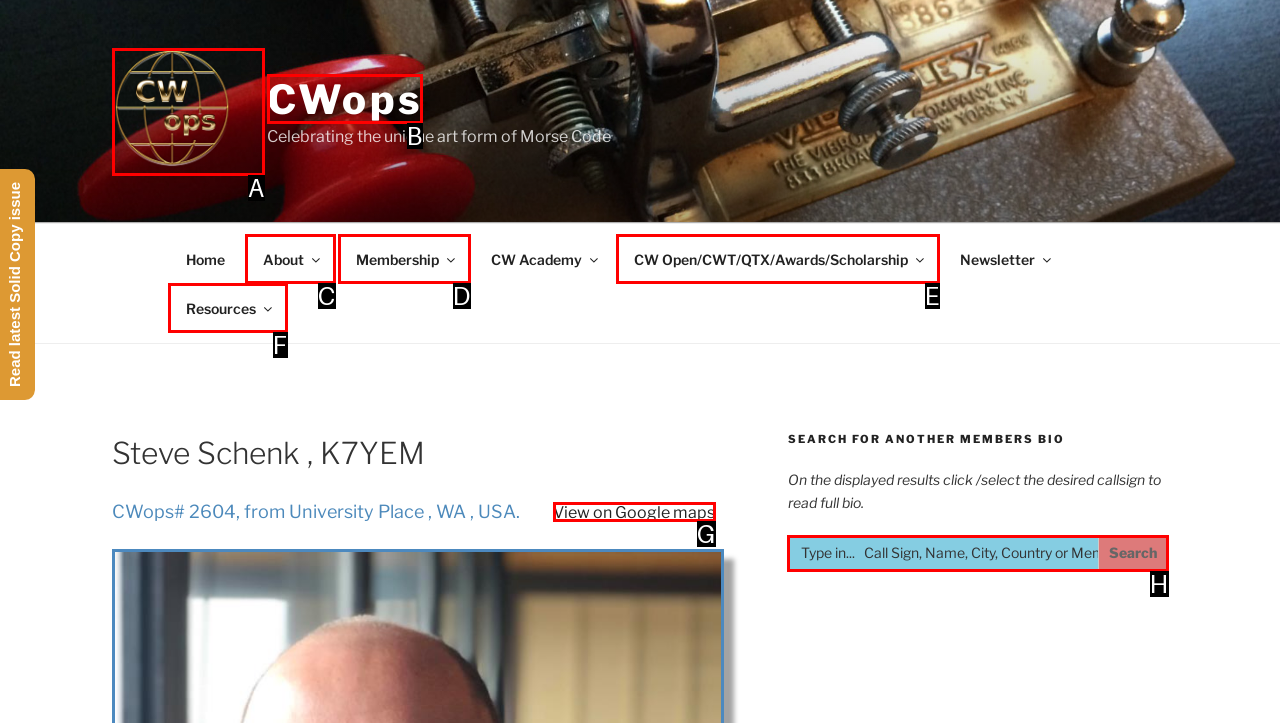Find the HTML element that corresponds to the description: parent_node: CWops. Indicate your selection by the letter of the appropriate option.

A